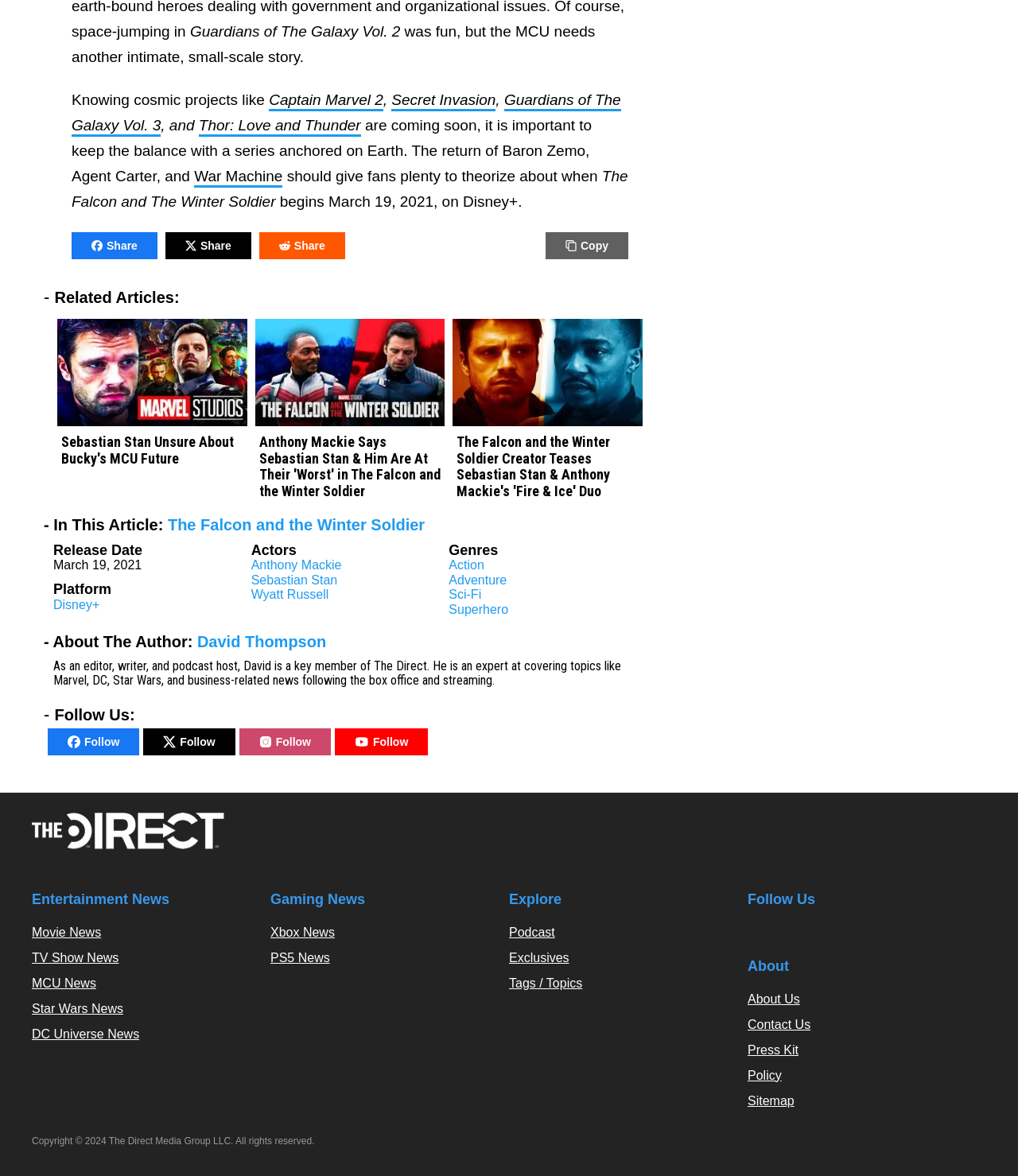Determine the bounding box coordinates of the clickable element to achieve the following action: 'Share the article on social media'. Provide the coordinates as four float values between 0 and 1, formatted as [left, top, right, bottom].

[0.07, 0.197, 0.155, 0.22]